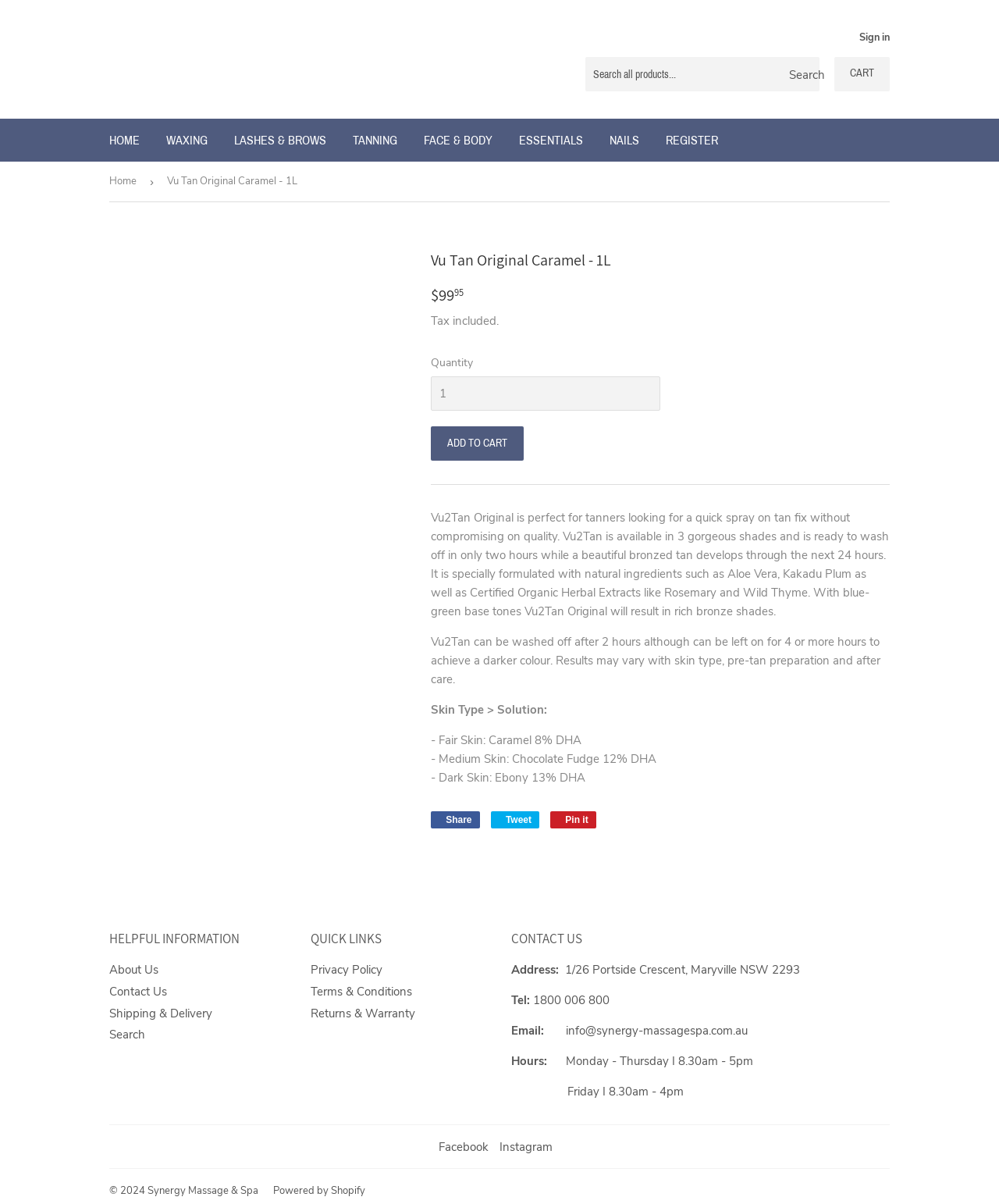Please specify the bounding box coordinates of the region to click in order to perform the following instruction: "Check CART".

[0.835, 0.047, 0.891, 0.076]